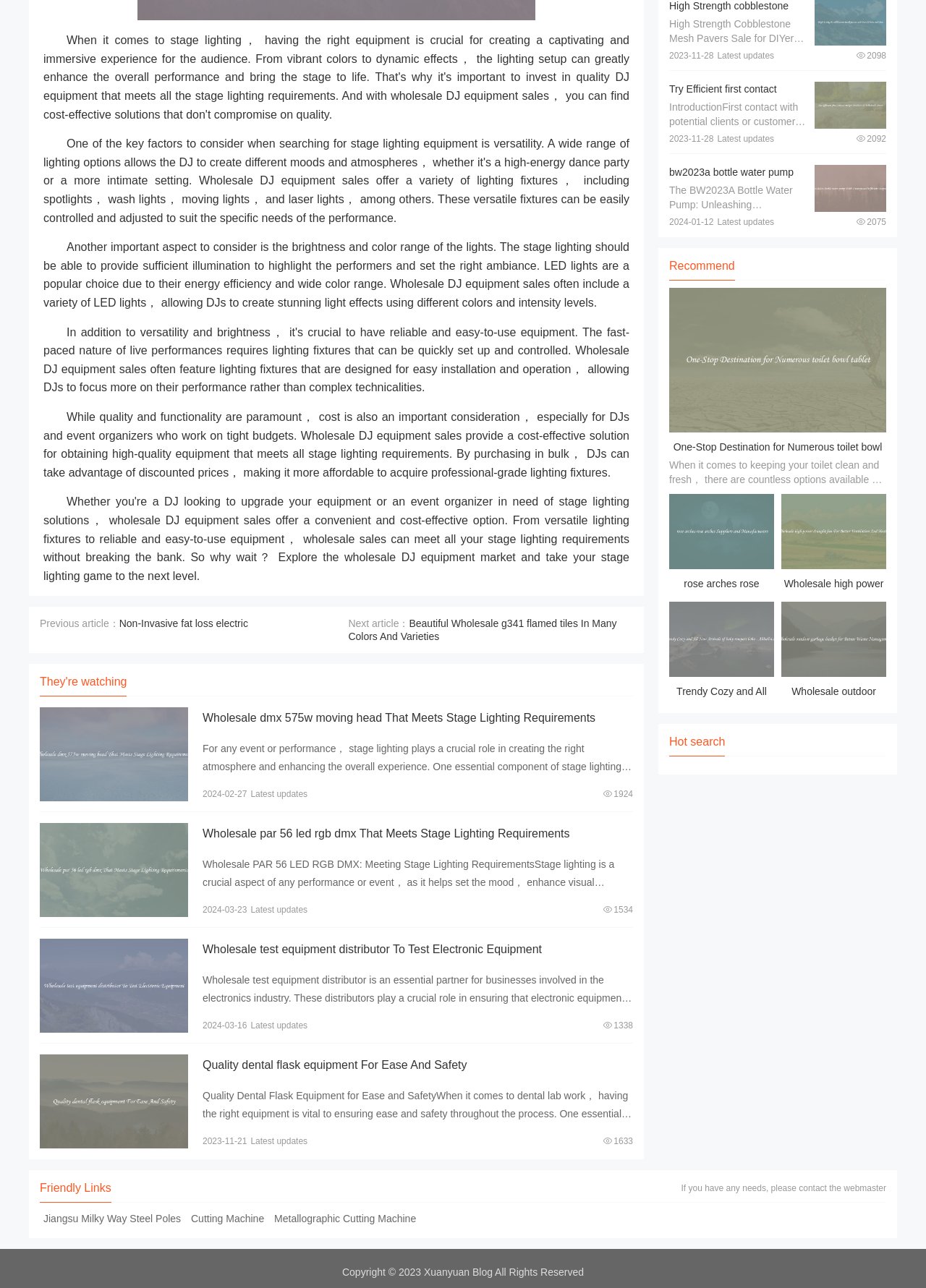Find the bounding box coordinates for the HTML element described as: "View details". The coordinates should consist of four float values between 0 and 1, i.e., [left, top, right, bottom].

[0.043, 0.729, 0.203, 0.802]